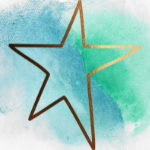What is the suggested theme of the design?
Provide an in-depth and detailed explanation in response to the question.

The caption notes that the overall color palette and design suggest themes of 'positivity and aspiration', which is a direct answer to the question.